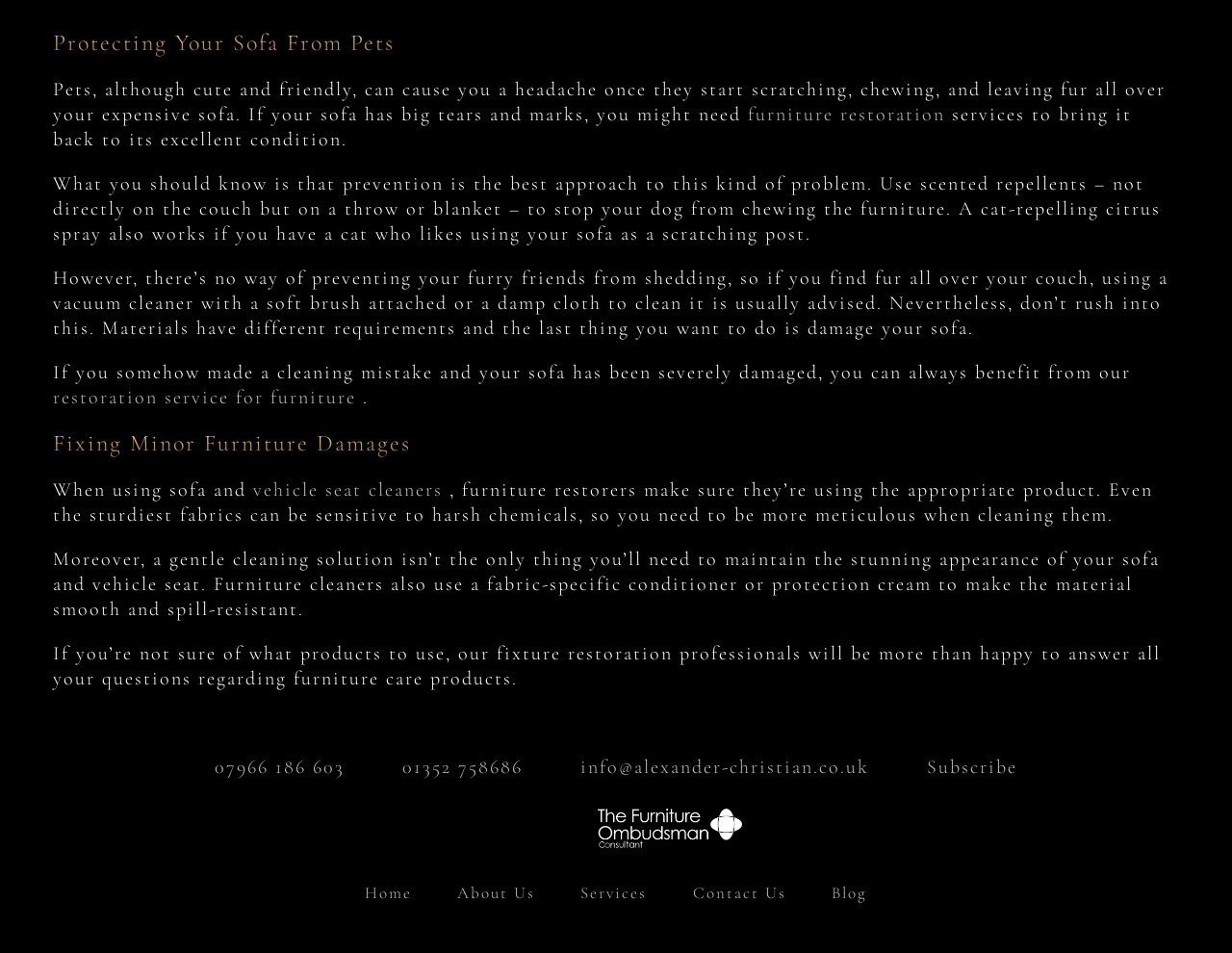What is the name of the company that provides furniture restoration services?
Answer the question with a single word or phrase, referring to the image.

Alexander Christian